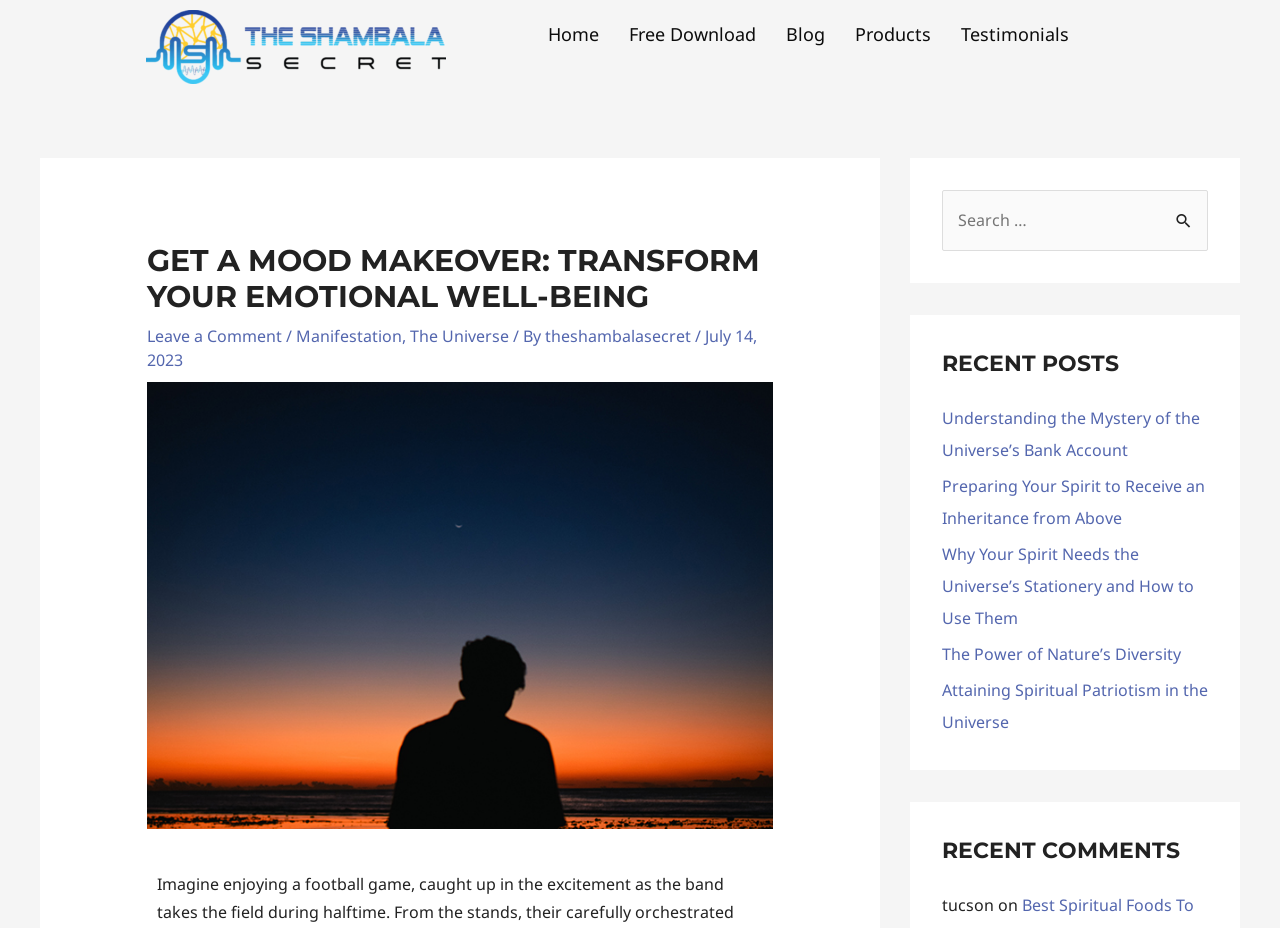Your task is to extract the text of the main heading from the webpage.

GET A MOOD MAKEOVER: TRANSFORM YOUR EMOTIONAL WELL-BEING